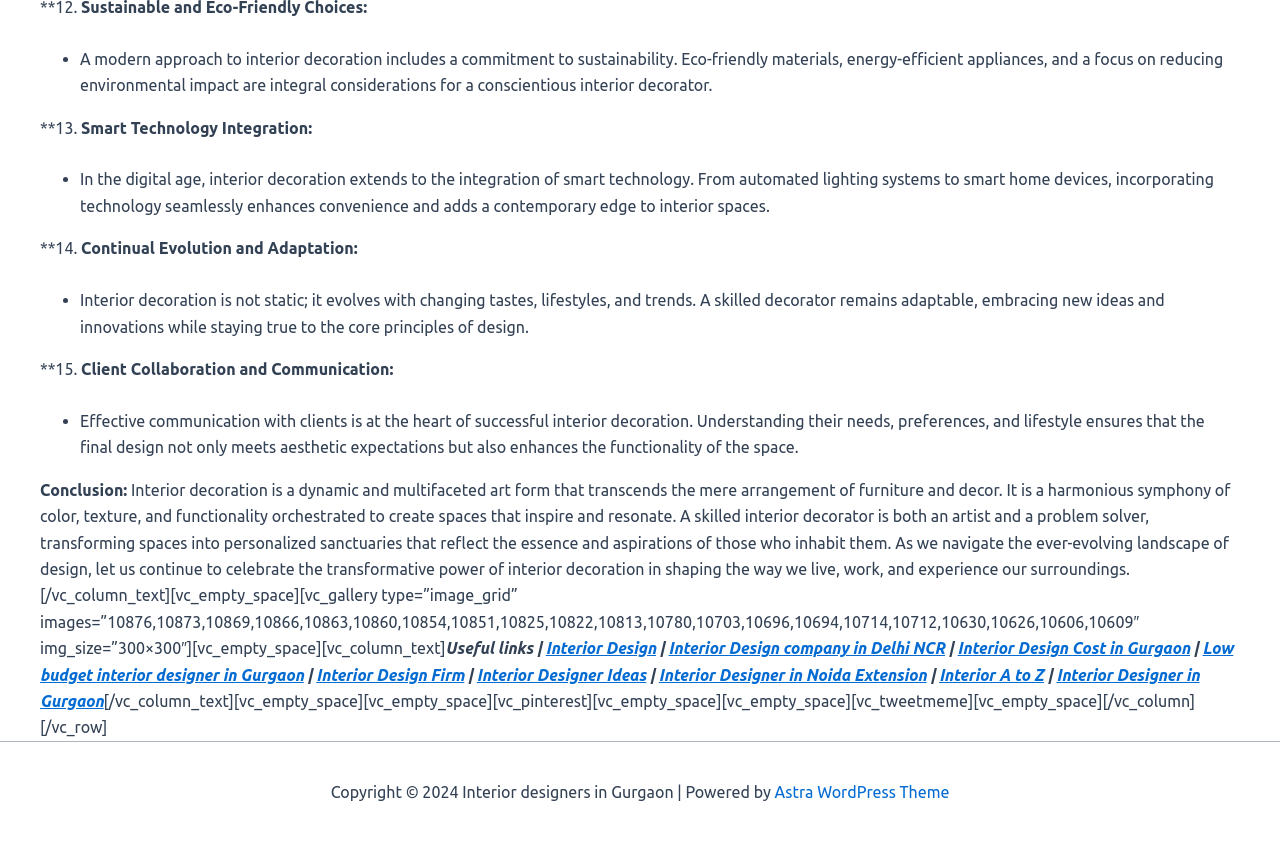Bounding box coordinates are specified in the format (top-left x, top-left y, bottom-right x, bottom-right y). All values are floating point numbers bounded between 0 and 1. Please provide the bounding box coordinate of the region this sentence describes: Interior Design

[0.426, 0.759, 0.513, 0.78]